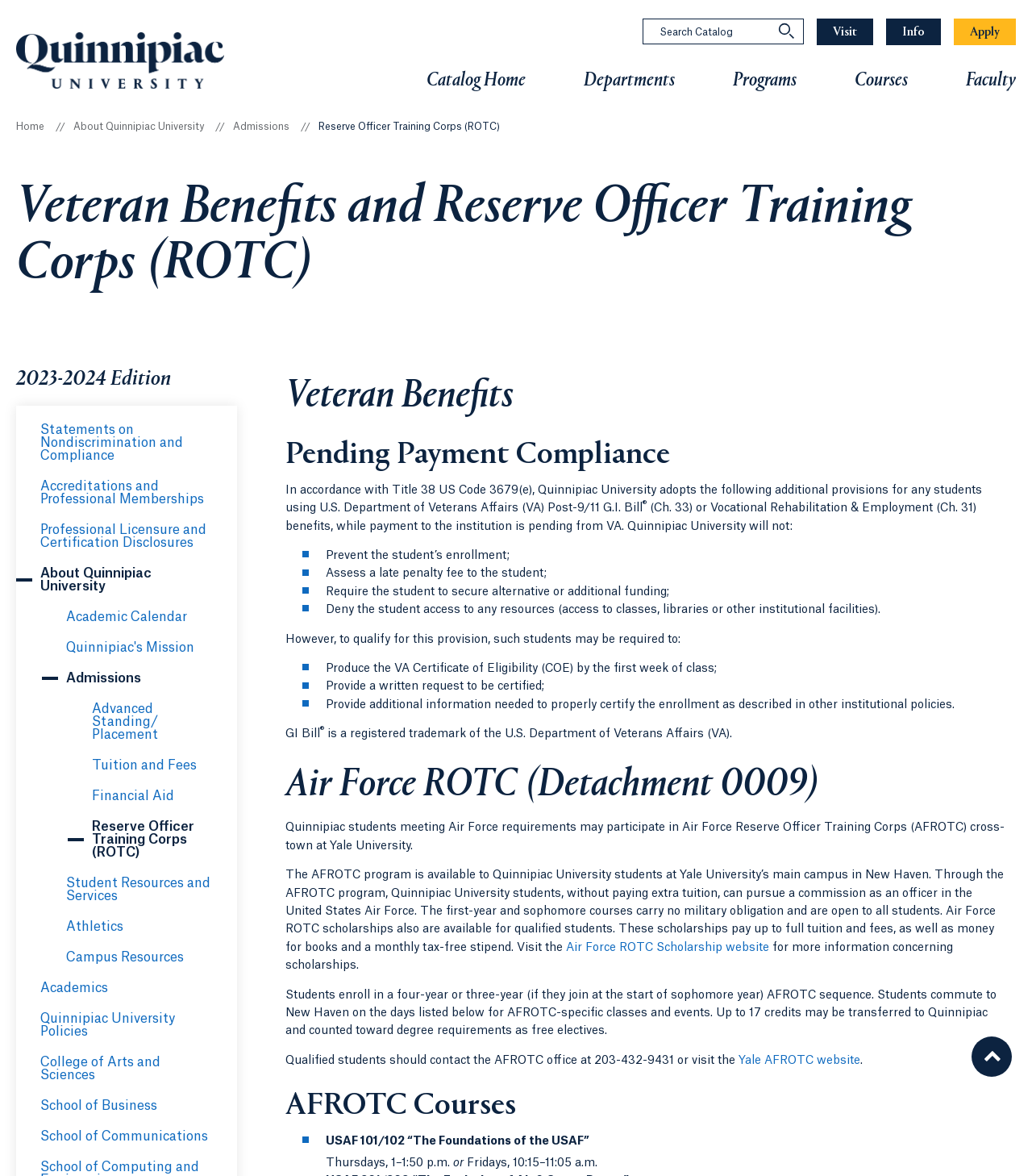Please determine the bounding box coordinates of the element's region to click for the following instruction: "Explore Air Force ROTC courses".

[0.277, 0.919, 0.975, 0.963]